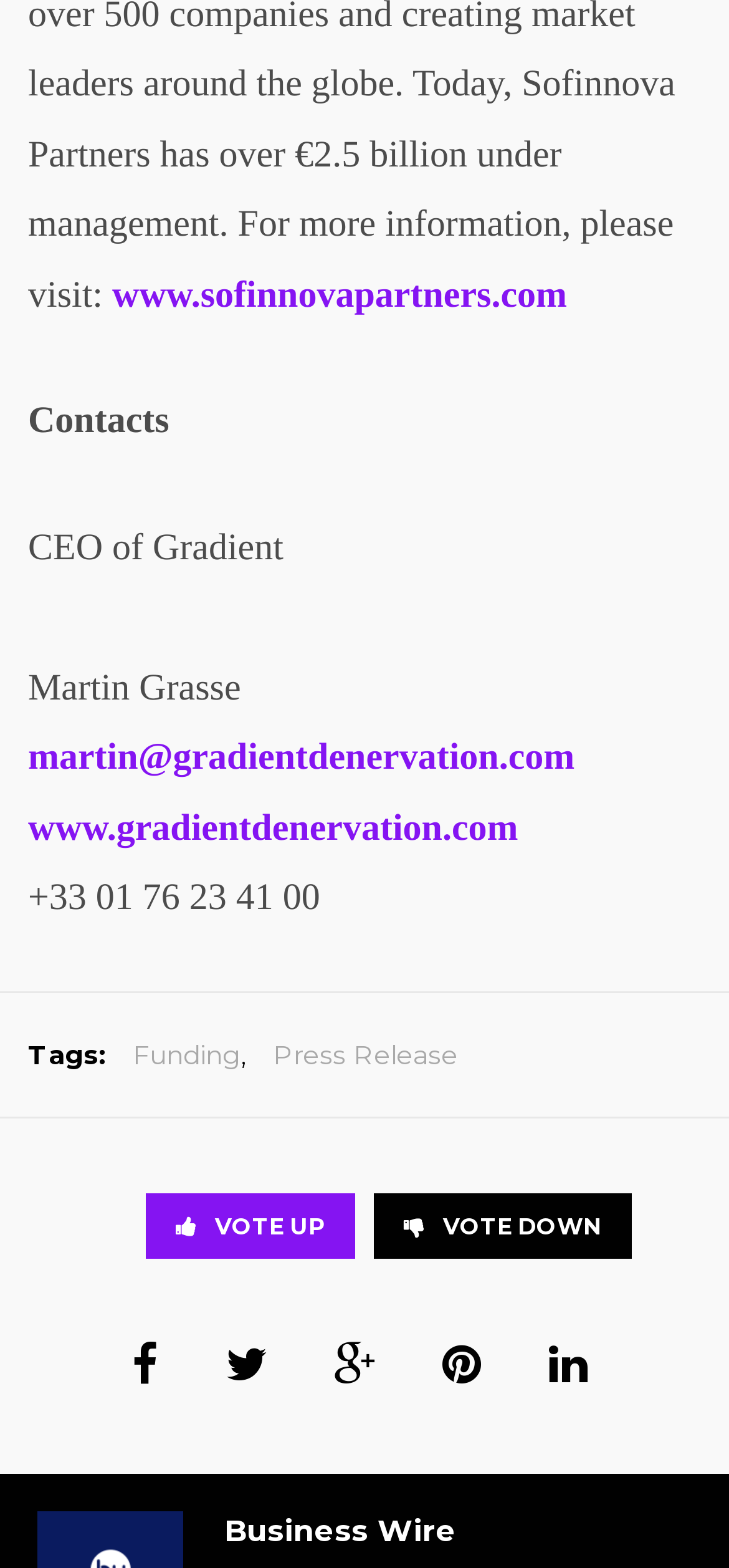What is the name of the CEO of Gradient?
Please provide a single word or phrase answer based on the image.

Martin Grasse